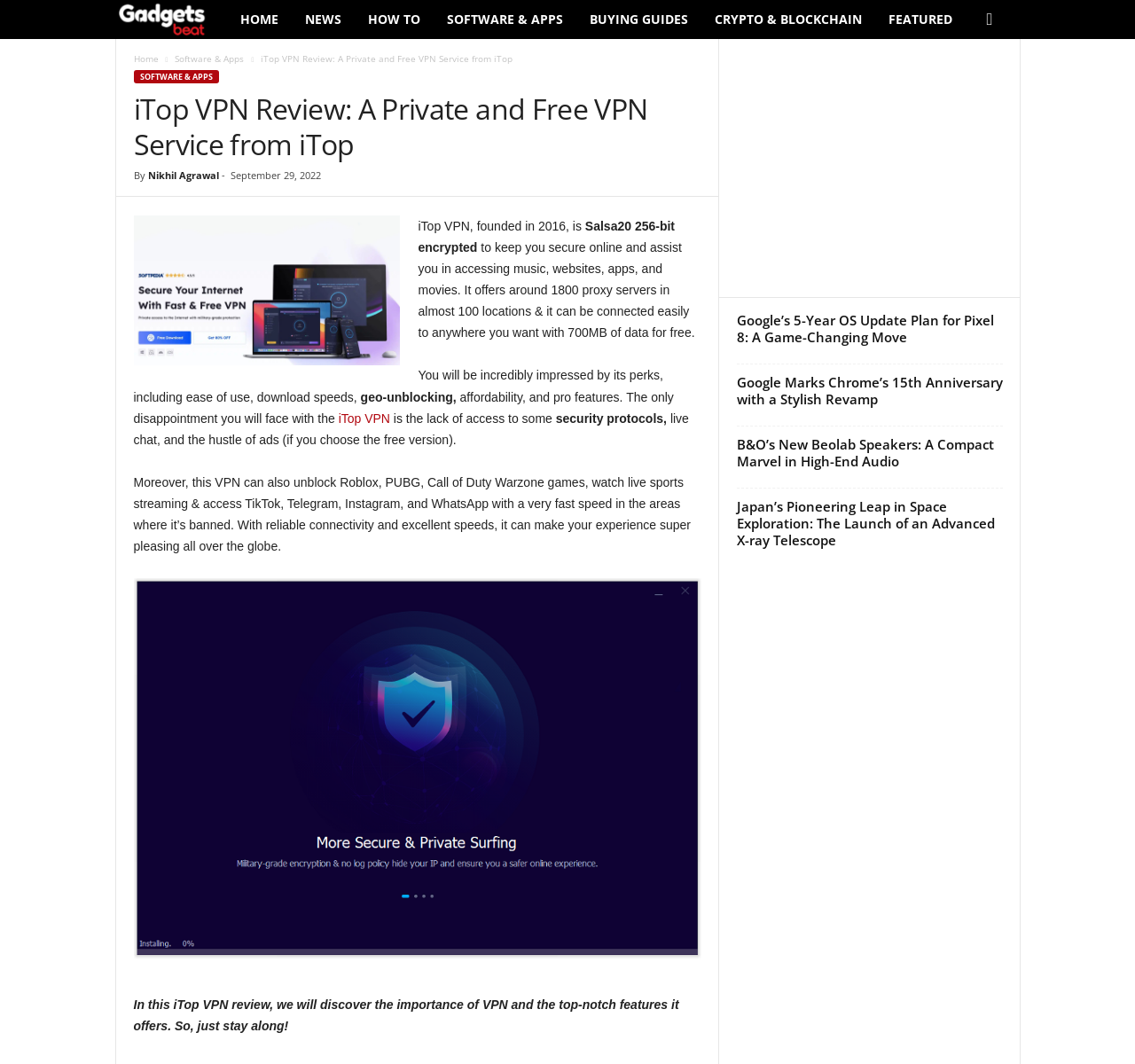Use the information in the screenshot to answer the question comprehensively: What is the free data limit of iTop VPN?

The free data limit of iTop VPN can be found in the text 'It offers around 1800 proxy servers in almost 100 locations & it can be connected easily to anywhere you want with 700MB of data for free'.